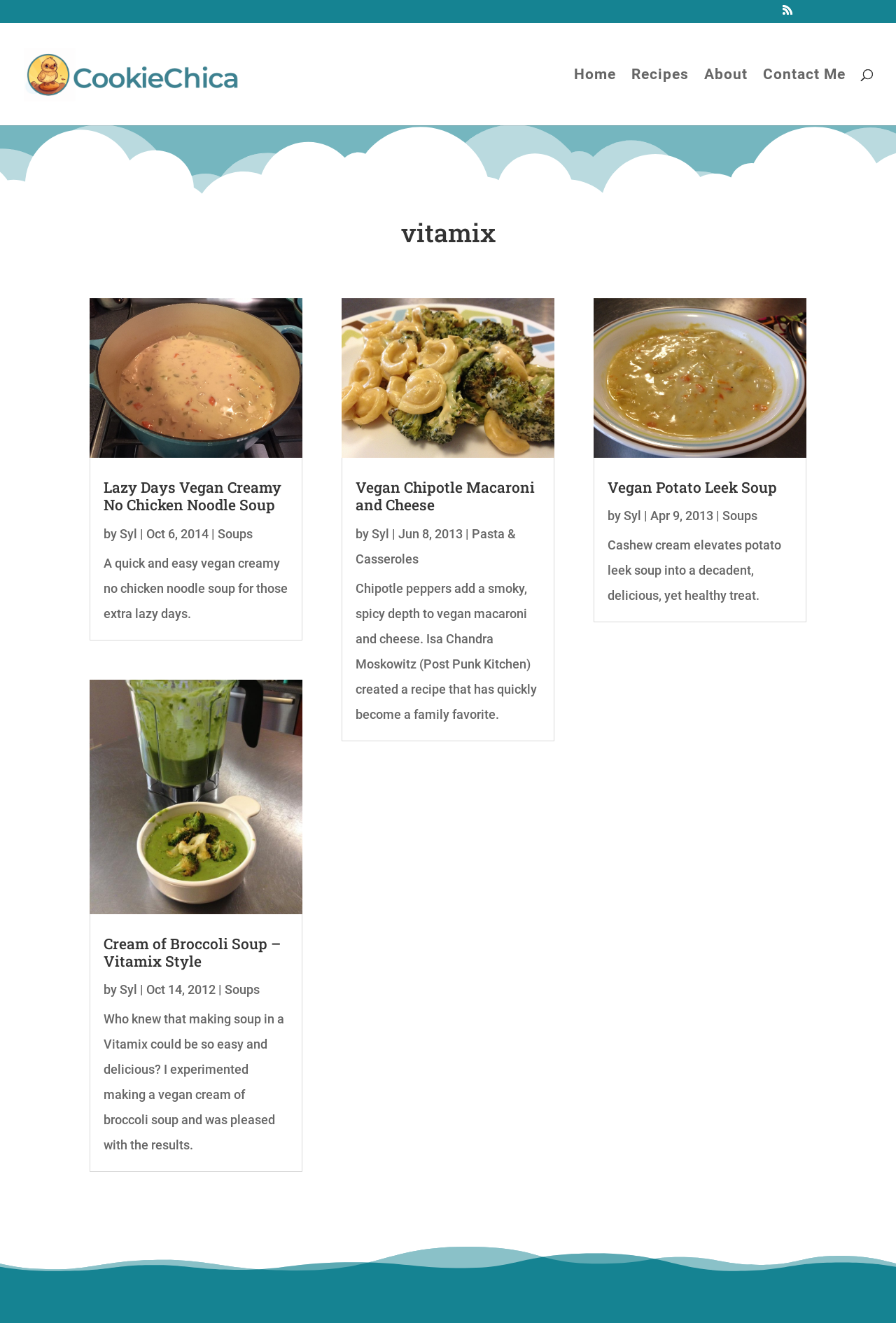Please indicate the bounding box coordinates for the clickable area to complete the following task: "Explore the Soups category". The coordinates should be specified as four float numbers between 0 and 1, i.e., [left, top, right, bottom].

[0.243, 0.398, 0.282, 0.409]